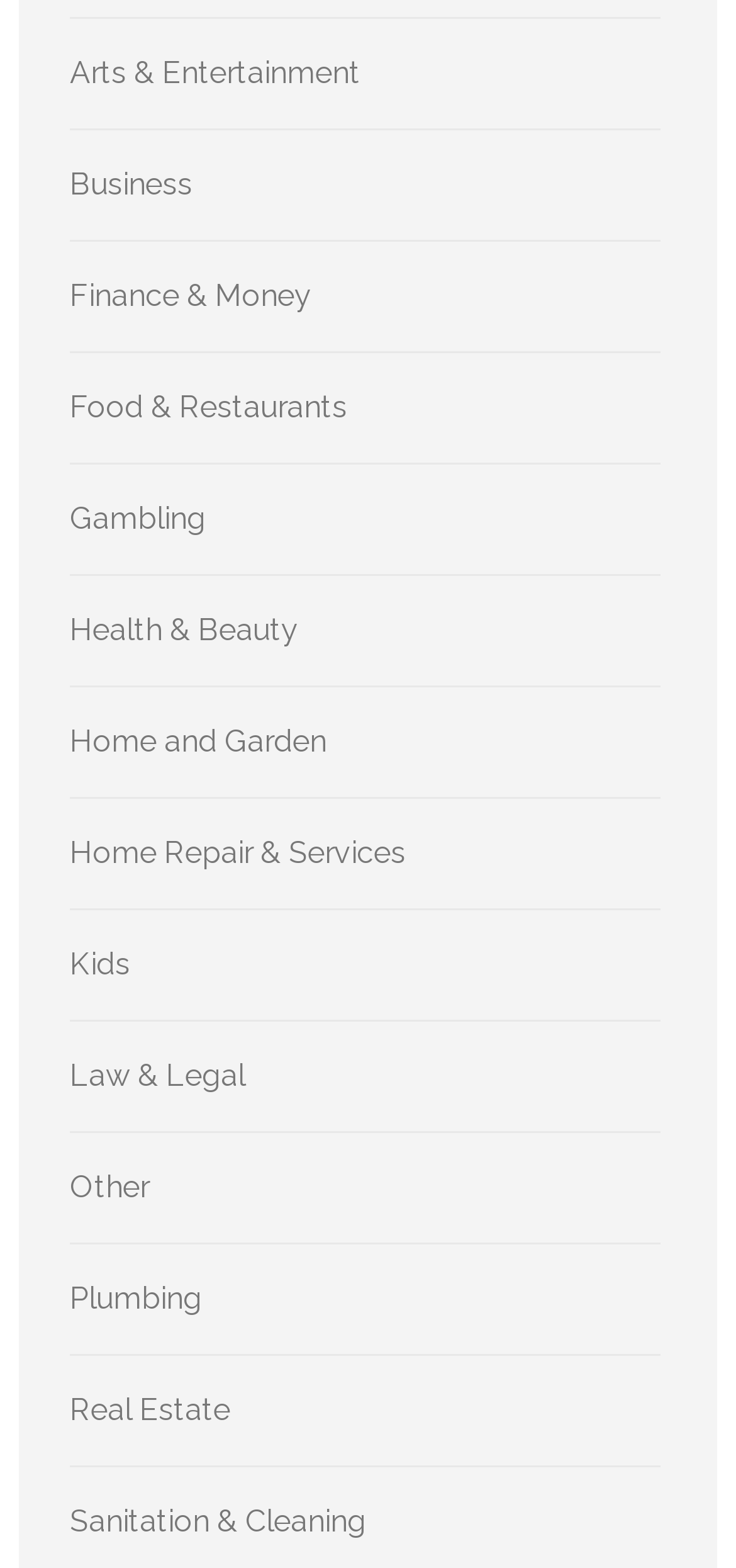Provide a one-word or short-phrase response to the question:
What categories are available on this webpage?

Various categories